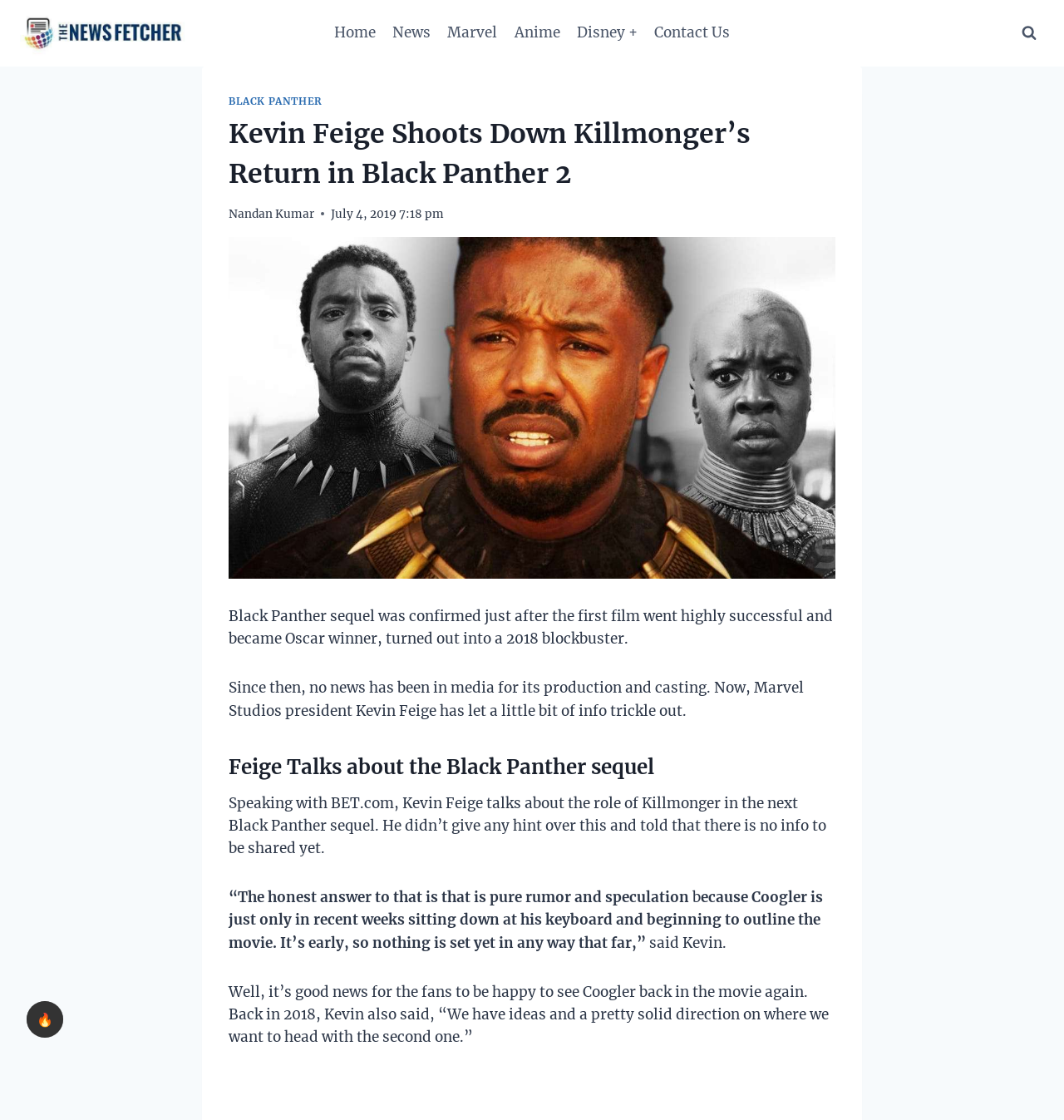From the webpage screenshot, predict the bounding box coordinates (top-left x, top-left y, bottom-right x, bottom-right y) for the UI element described here: alt="The News Fetcher"

[0.019, 0.008, 0.175, 0.051]